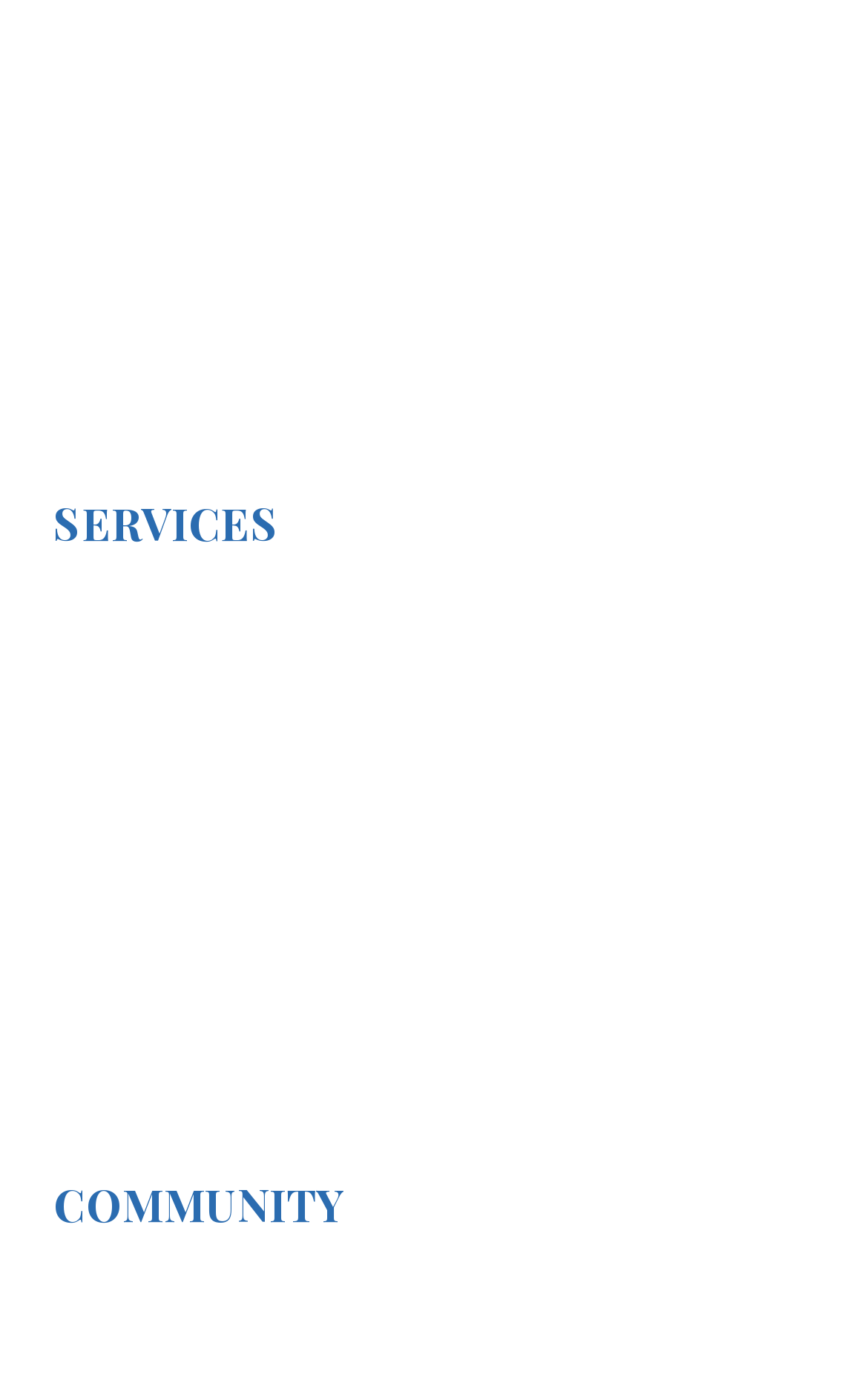Identify the bounding box coordinates of the region that needs to be clicked to carry out this instruction: "Check community events". Provide these coordinates as four float numbers ranging from 0 to 1, i.e., [left, top, right, bottom].

[0.062, 0.559, 0.938, 0.626]